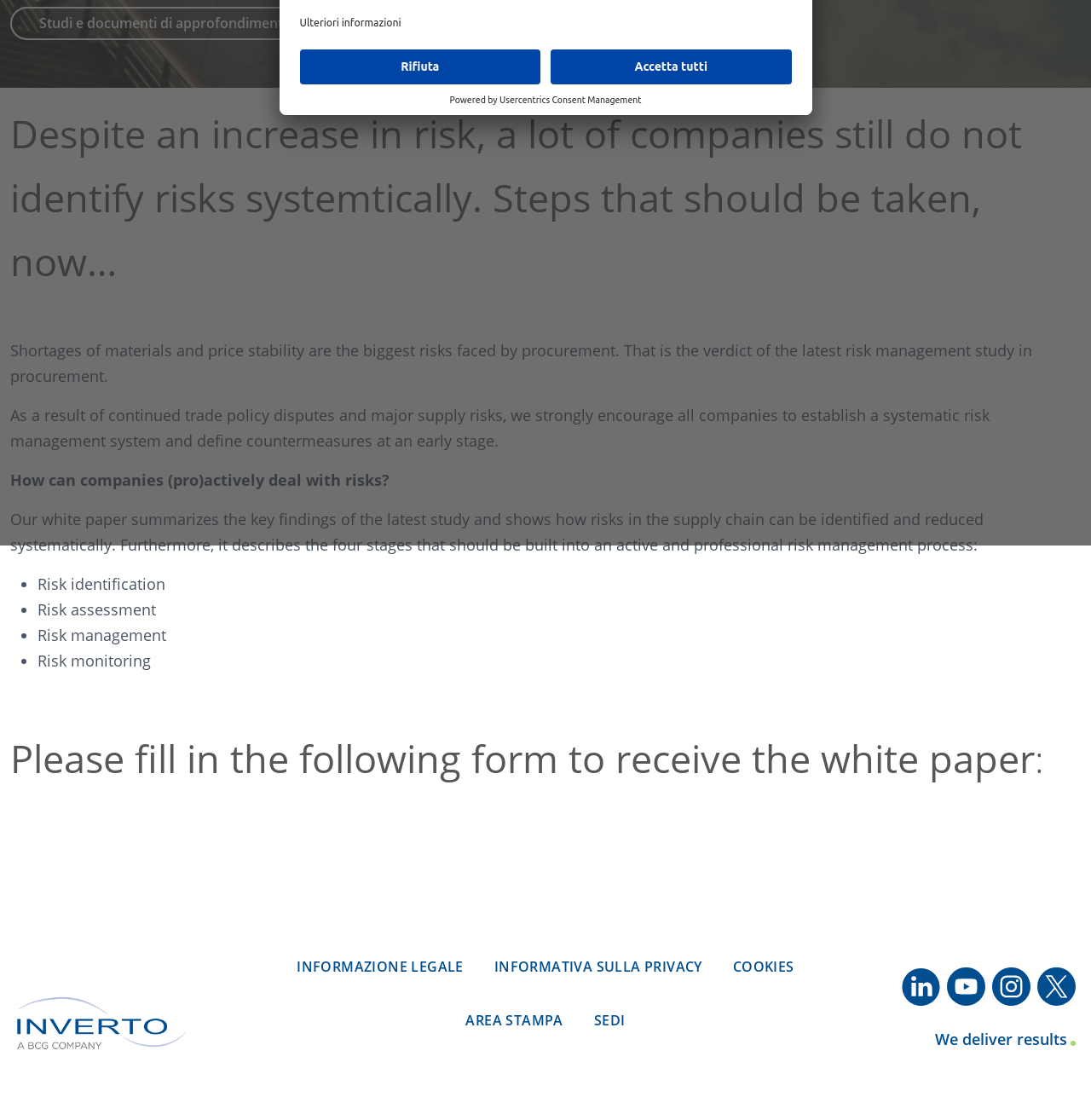Identify the bounding box coordinates for the UI element described as follows: "Ulteriori informazioni". Ensure the coordinates are four float numbers between 0 and 1, formatted as [left, top, right, bottom].

[0.275, 0.012, 0.368, 0.026]